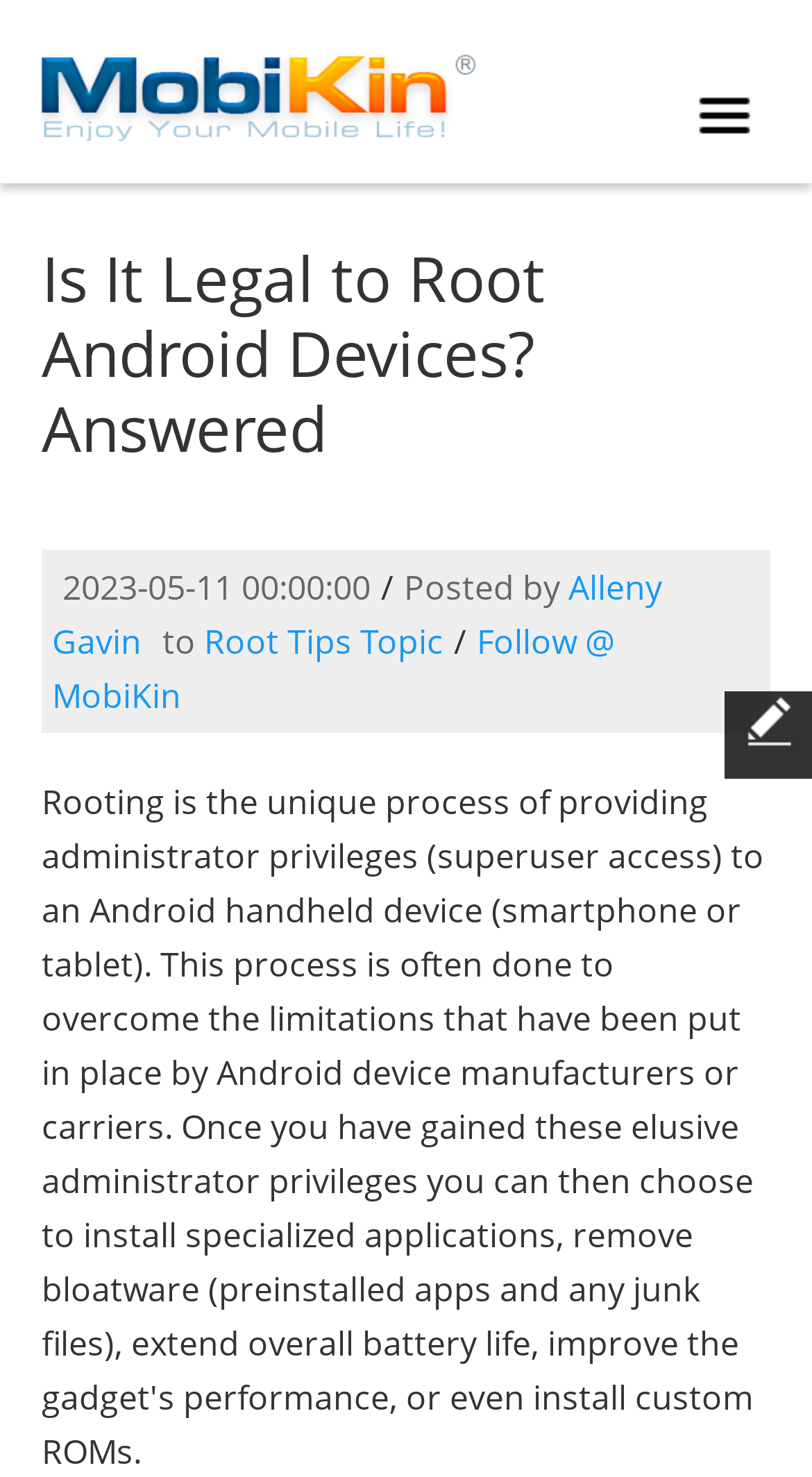Please identify the webpage's heading and generate its text content.

Is It Legal to Root Android Devices? Answered